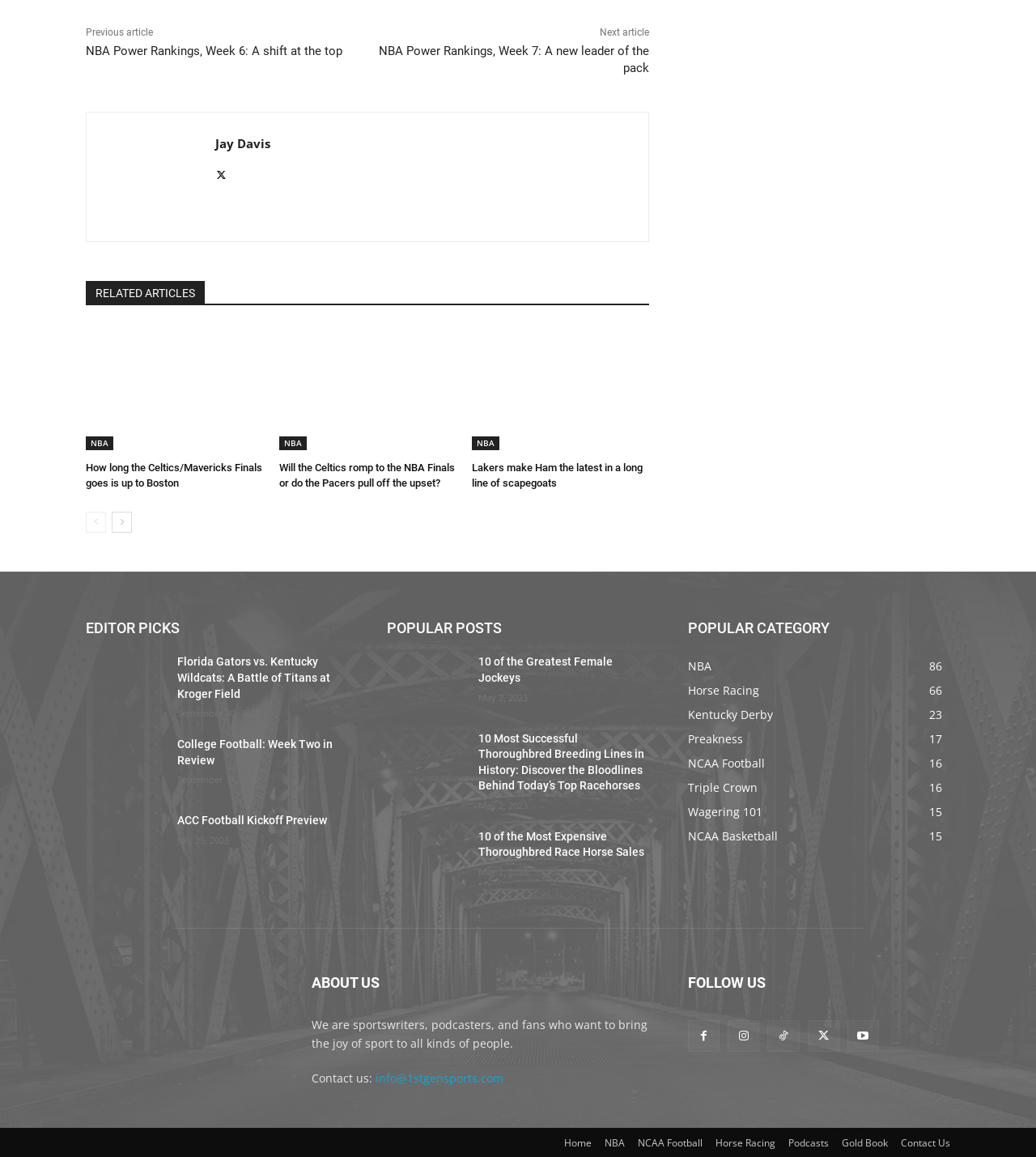Can you find the bounding box coordinates for the element to click on to achieve the instruction: "View the 'NBA Power Rankings, Week 6: A shift at the top' article"?

[0.083, 0.038, 0.33, 0.05]